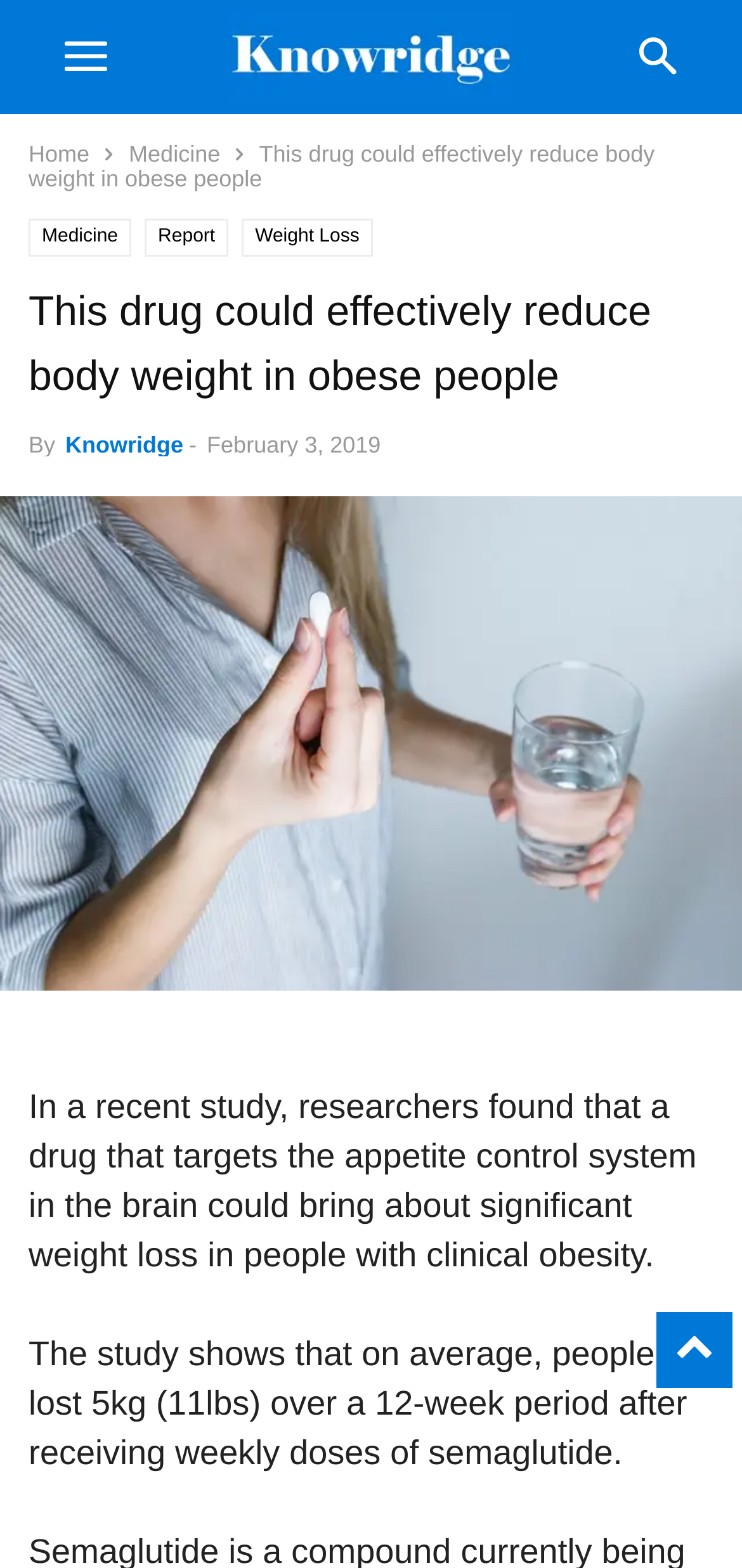Please analyze the image and give a detailed answer to the question:
What is the topic of the article?

I determined the topic of the article by looking at the links in the navigation menu, which include 'Medicine' and 'Weight Loss'. The presence of these links suggests that the article is related to weight loss, which is further supported by the text in the article.